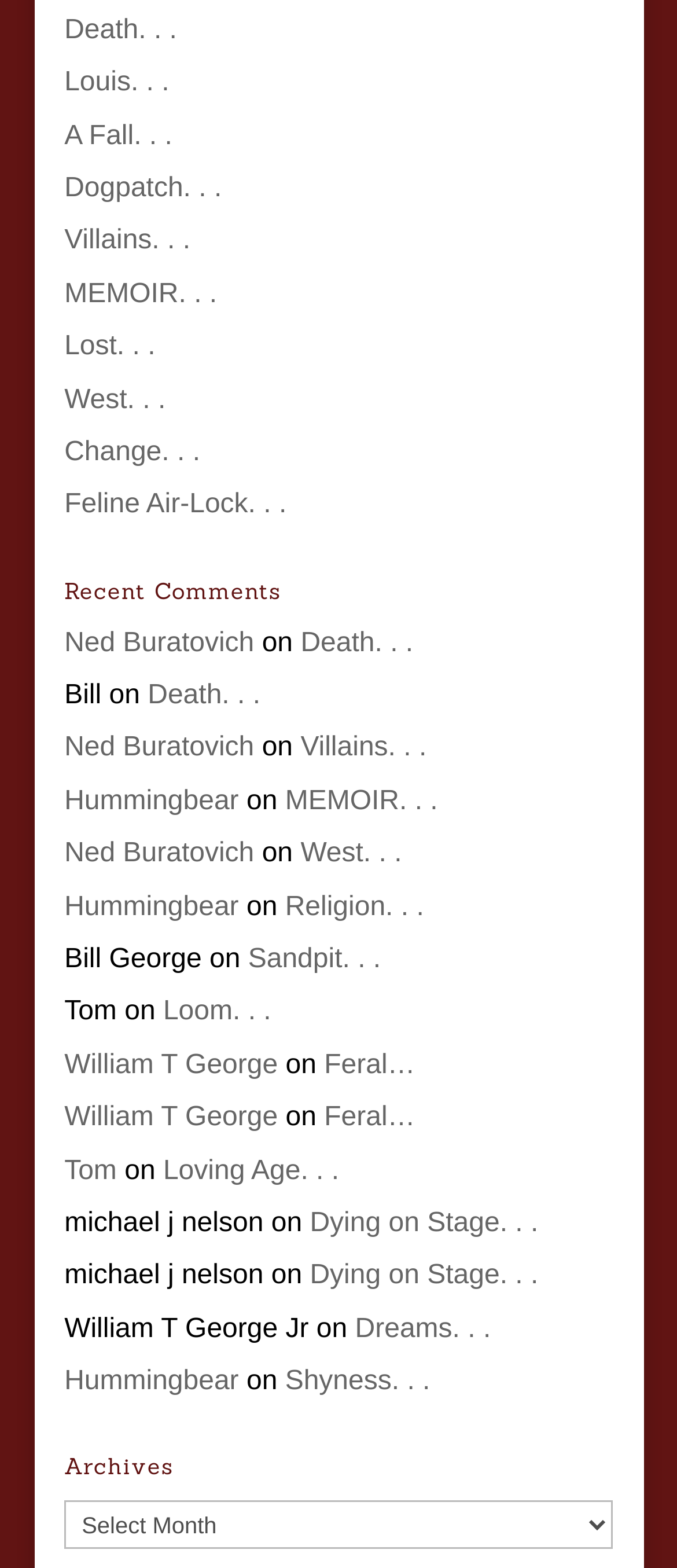What is the text of the second static text element?
Please answer the question as detailed as possible.

The second static text element has the text 'on', which is located next to the link 'Ned Buratovich' in the 'Recent Comments' section.